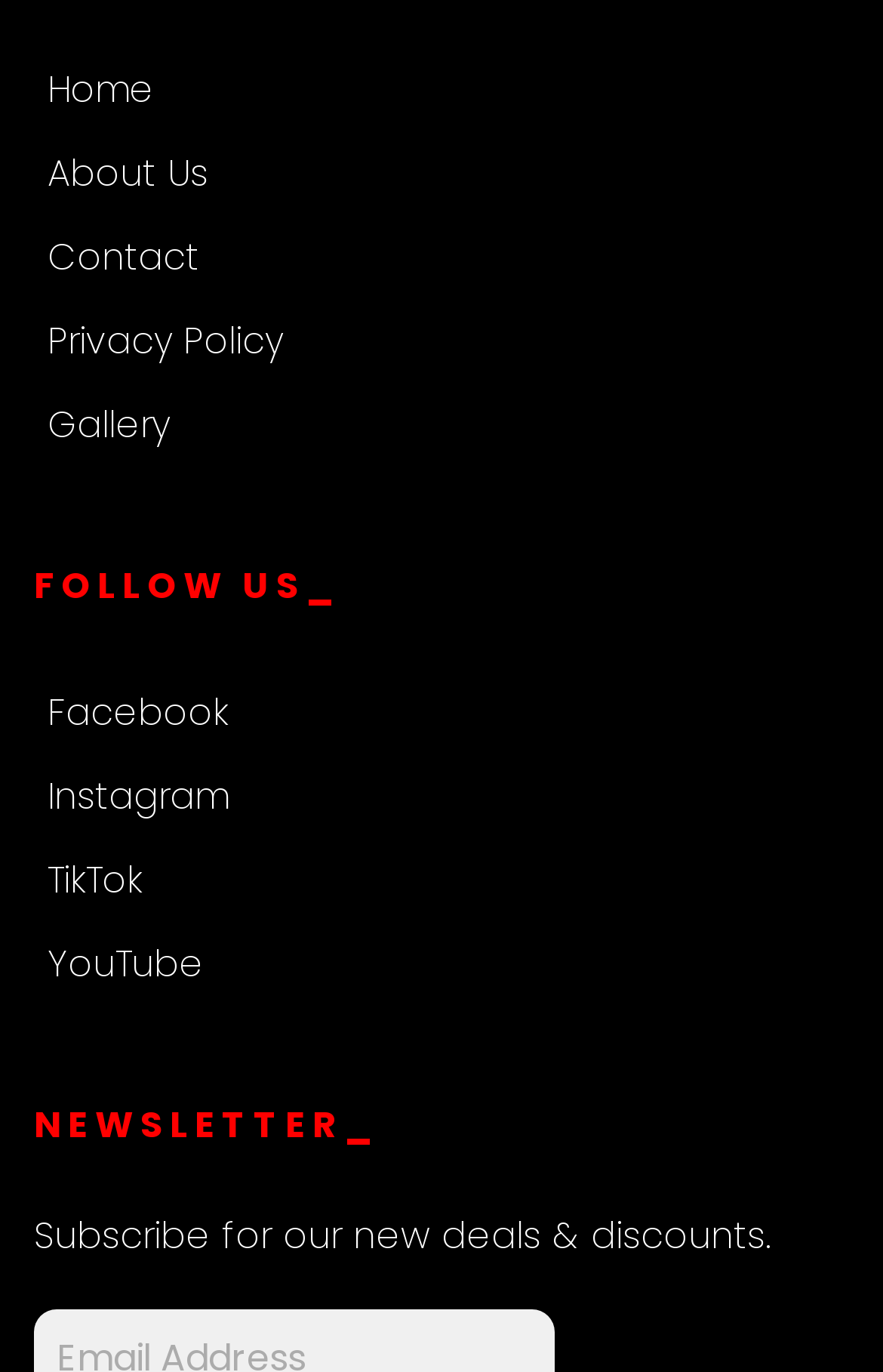Identify the bounding box coordinates of the part that should be clicked to carry out this instruction: "Read about Altamont Garden".

None